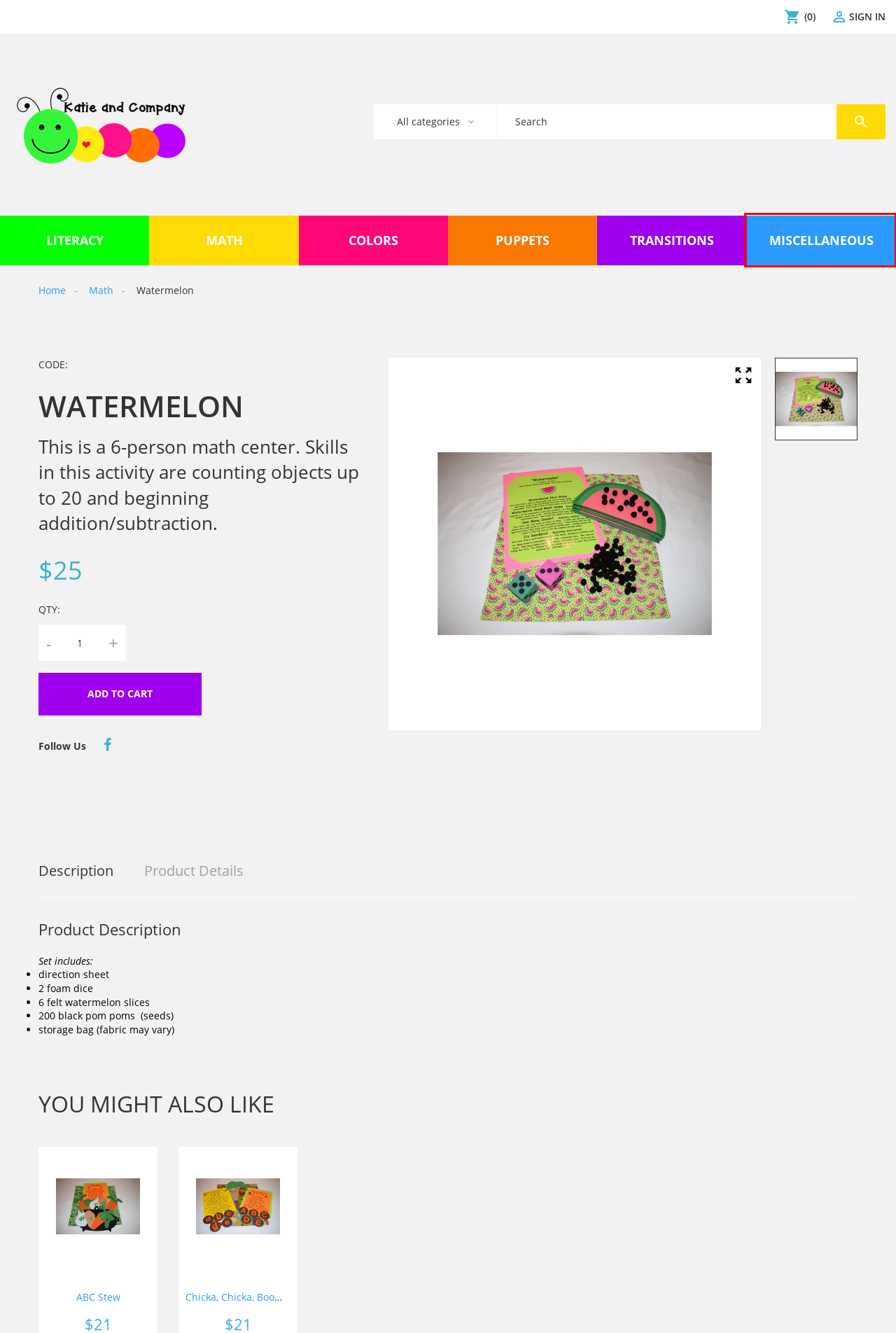Analyze the screenshot of a webpage featuring a red rectangle around an element. Pick the description that best fits the new webpage after interacting with the element inside the red bounding box. Here are the candidates:
A. Puppets
B. Colors
C. Literacy
D. Chicka, Chicka, Boom, Boom
E. Transitions
F. Math
G. Katie and Company
H. Miscellaneous

H